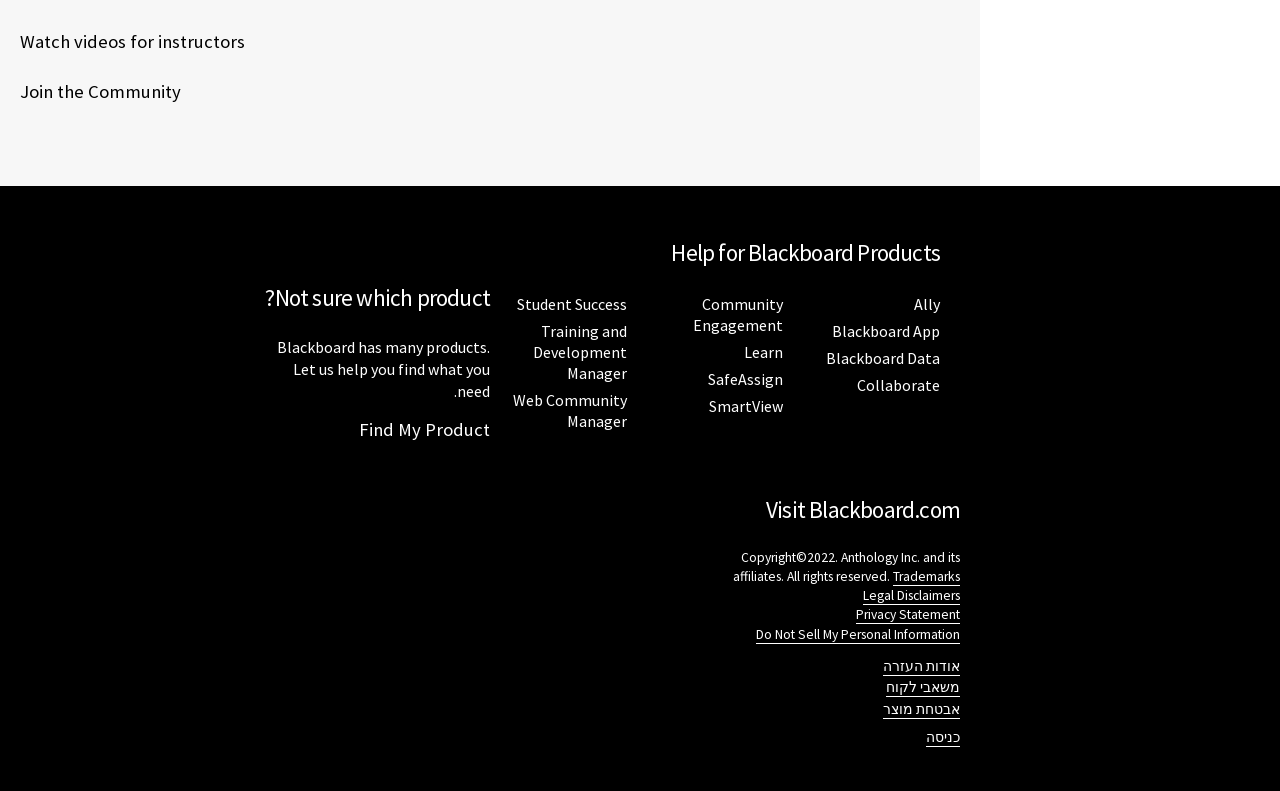Extract the bounding box coordinates for the UI element described by the text: "parent_node: Recent Posts". The coordinates should be in the form of [left, top, right, bottom] with values between 0 and 1.

None